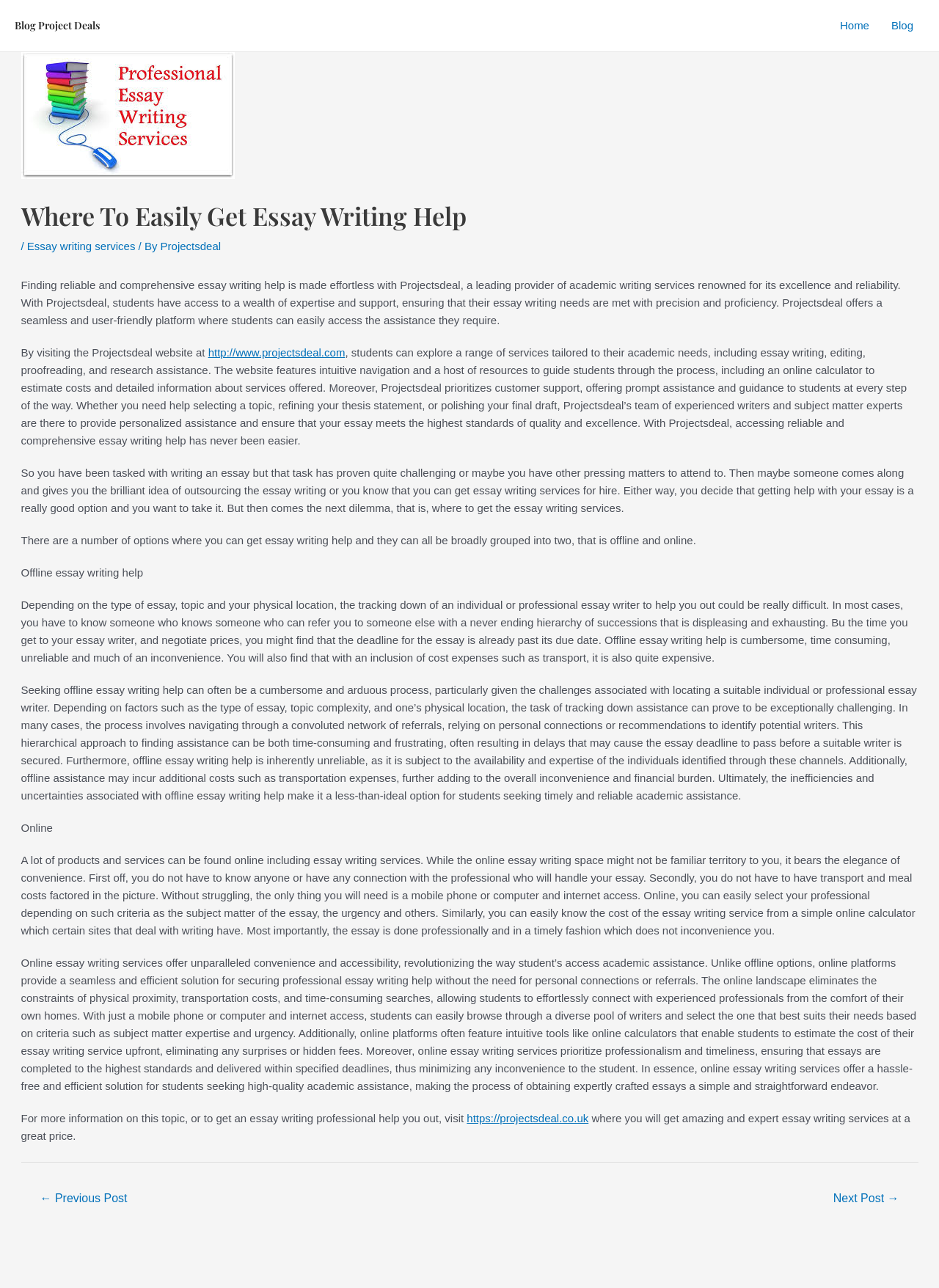Determine the title of the webpage and give its text content.

Where To Easily Get Essay Writing Help